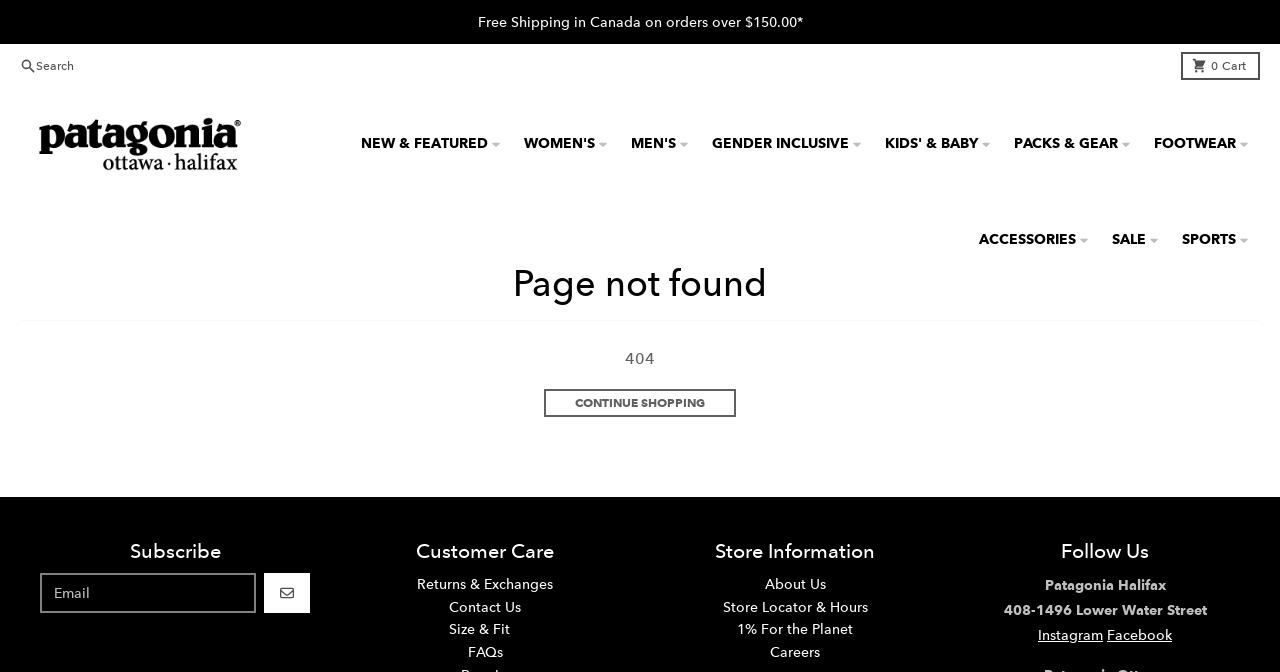Can you find and provide the main heading text of this webpage?

Page not found